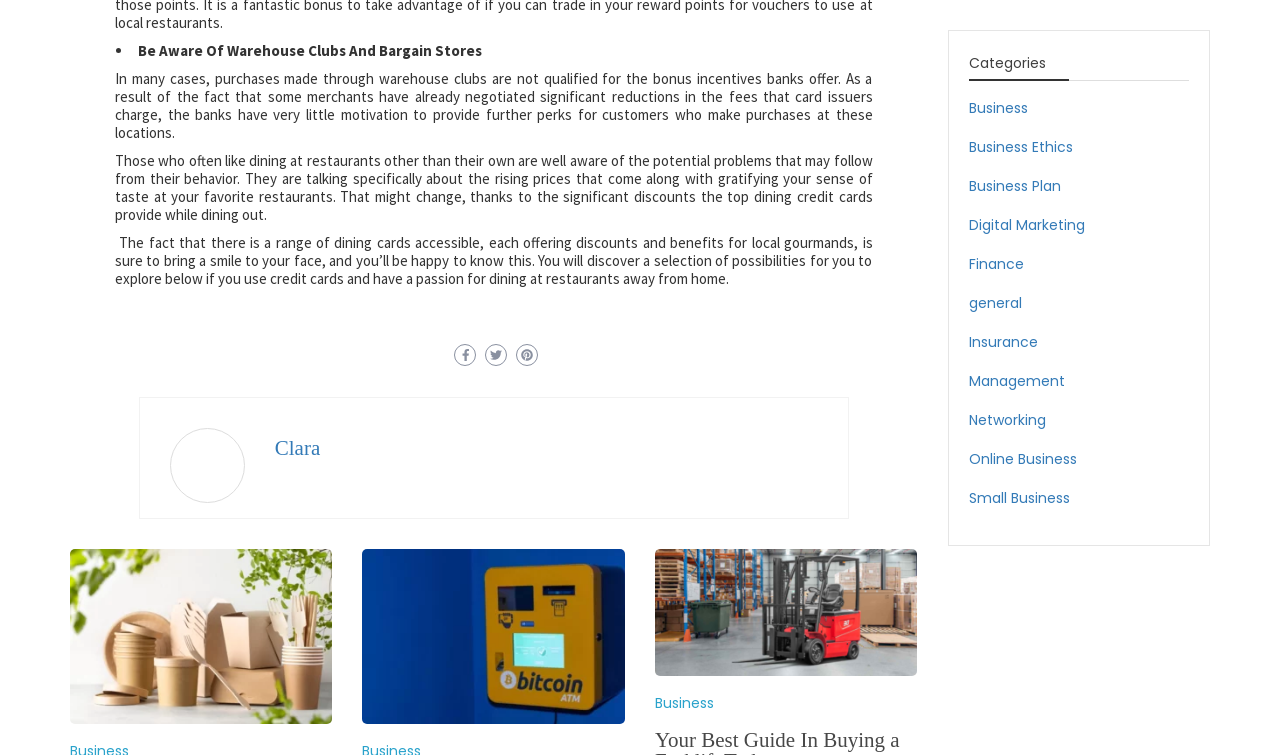Determine the bounding box coordinates of the UI element described below. Use the format (top-left x, top-left y, bottom-right x, bottom-right y) with floating point numbers between 0 and 1: Networking

[0.757, 0.543, 0.817, 0.57]